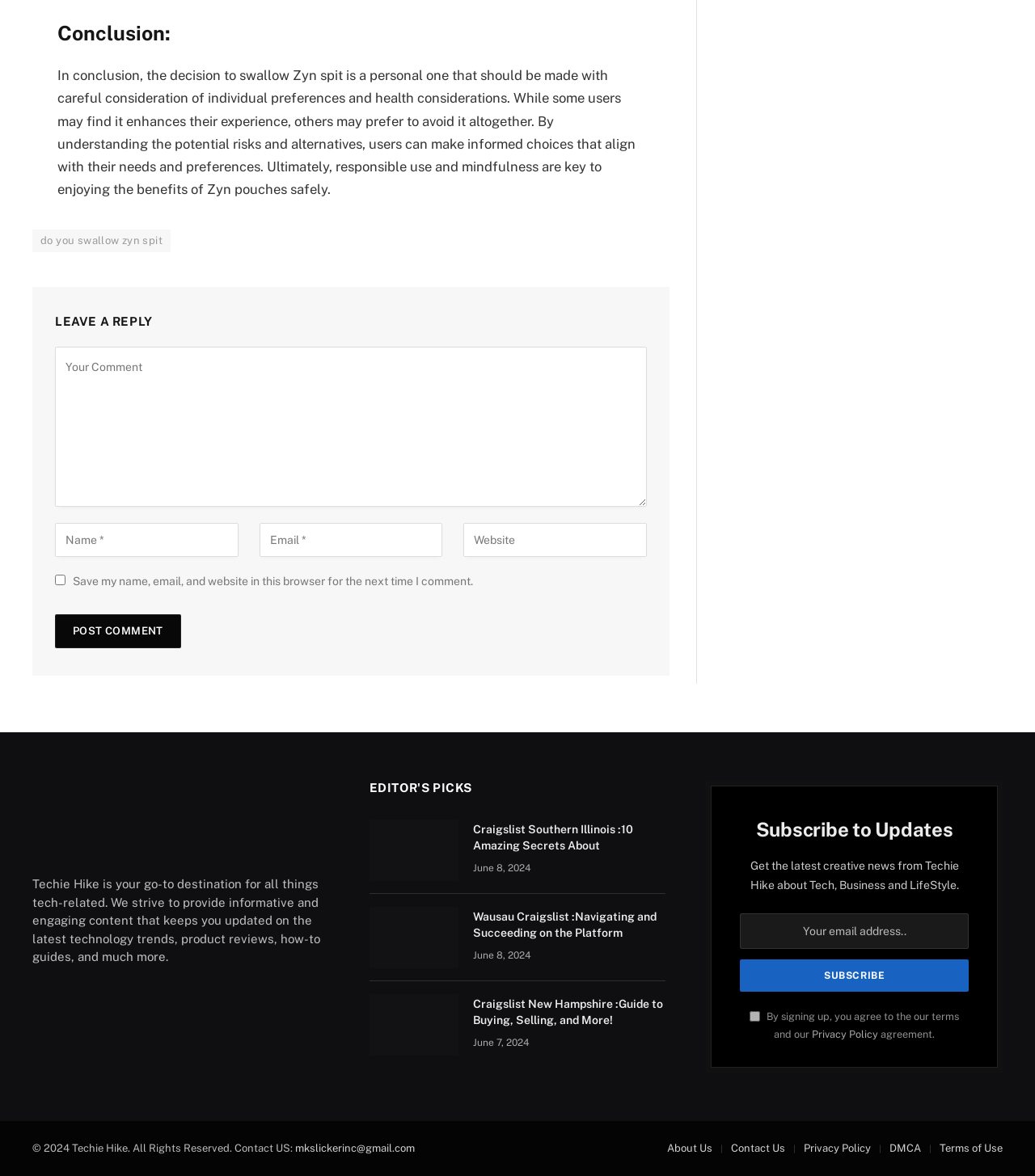Identify the bounding box coordinates for the UI element described as follows: do you swallow zyn spit. Use the format (top-left x, top-left y, bottom-right x, bottom-right y) and ensure all values are floating point numbers between 0 and 1.

[0.031, 0.195, 0.165, 0.214]